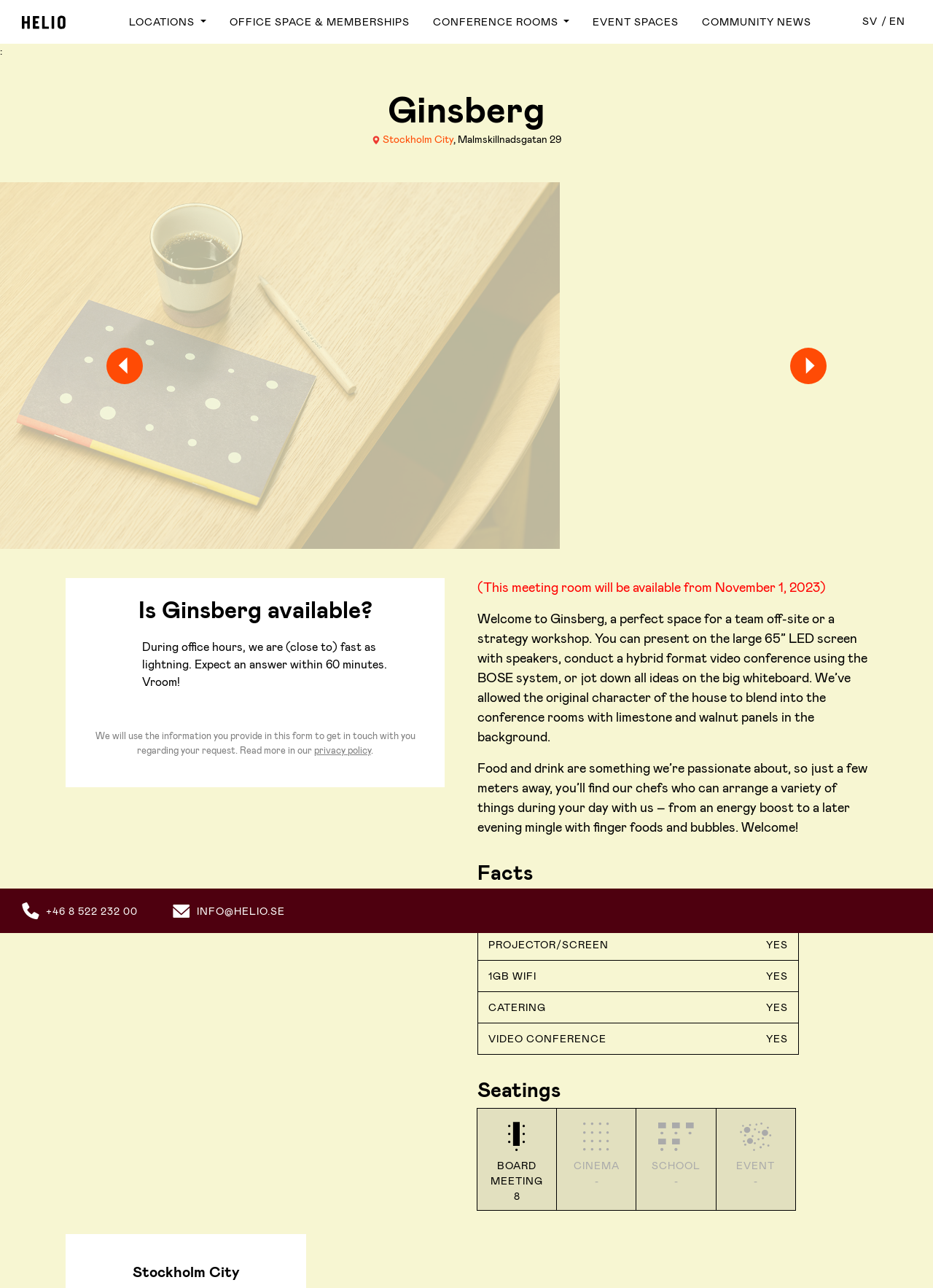Predict the bounding box coordinates of the area that should be clicked to accomplish the following instruction: "Click on the phone number +46 8 522 232 00". The bounding box coordinates should consist of four float numbers between 0 and 1, i.e., [left, top, right, bottom].

[0.005, 0.69, 0.166, 0.724]